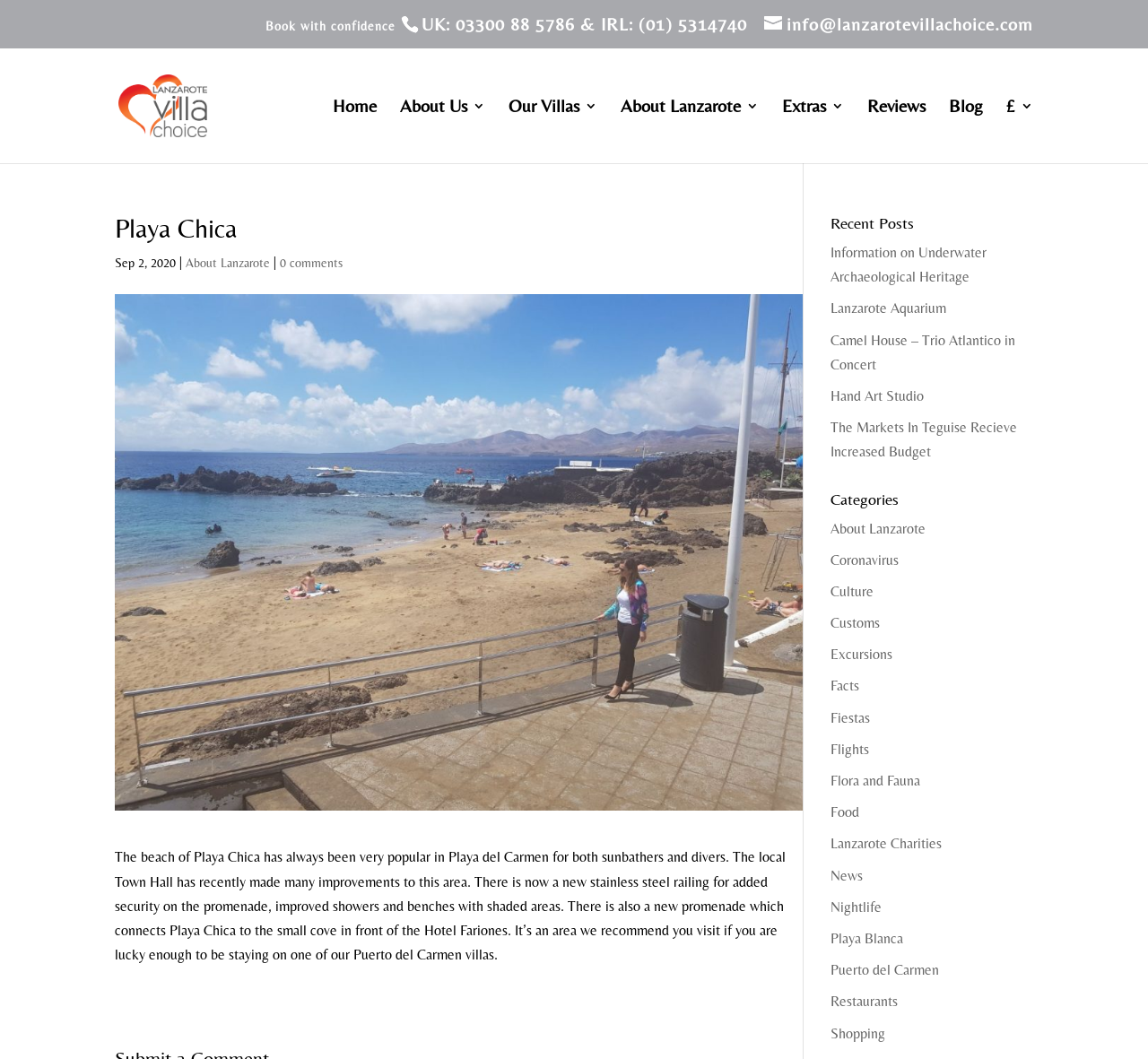Using the element description: "Flora and Fauna", determine the bounding box coordinates for the specified UI element. The coordinates should be four float numbers between 0 and 1, [left, top, right, bottom].

[0.723, 0.729, 0.802, 0.745]